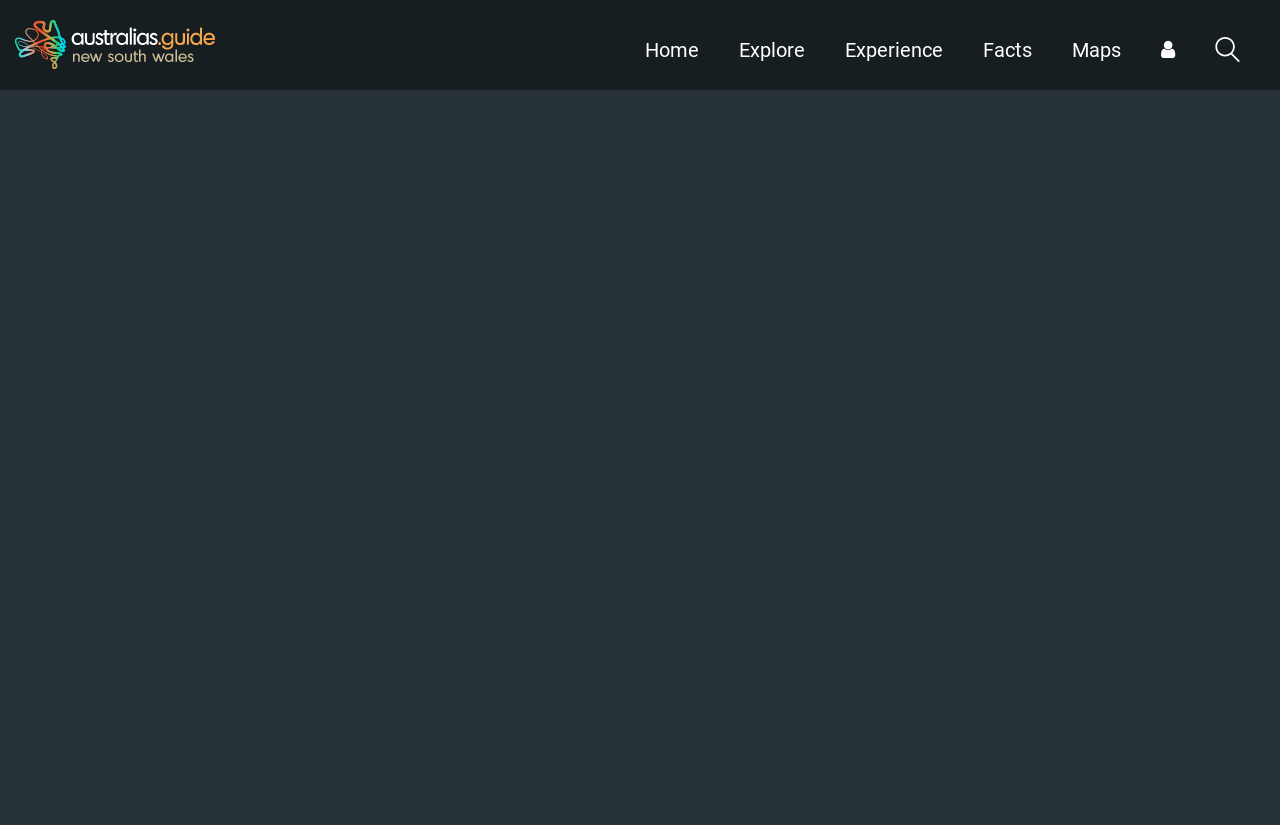Please specify the bounding box coordinates of the clickable region necessary for completing the following instruction: "Open the Experience section". The coordinates must consist of four float numbers between 0 and 1, i.e., [left, top, right, bottom].

[0.66, 0.0, 0.737, 0.109]